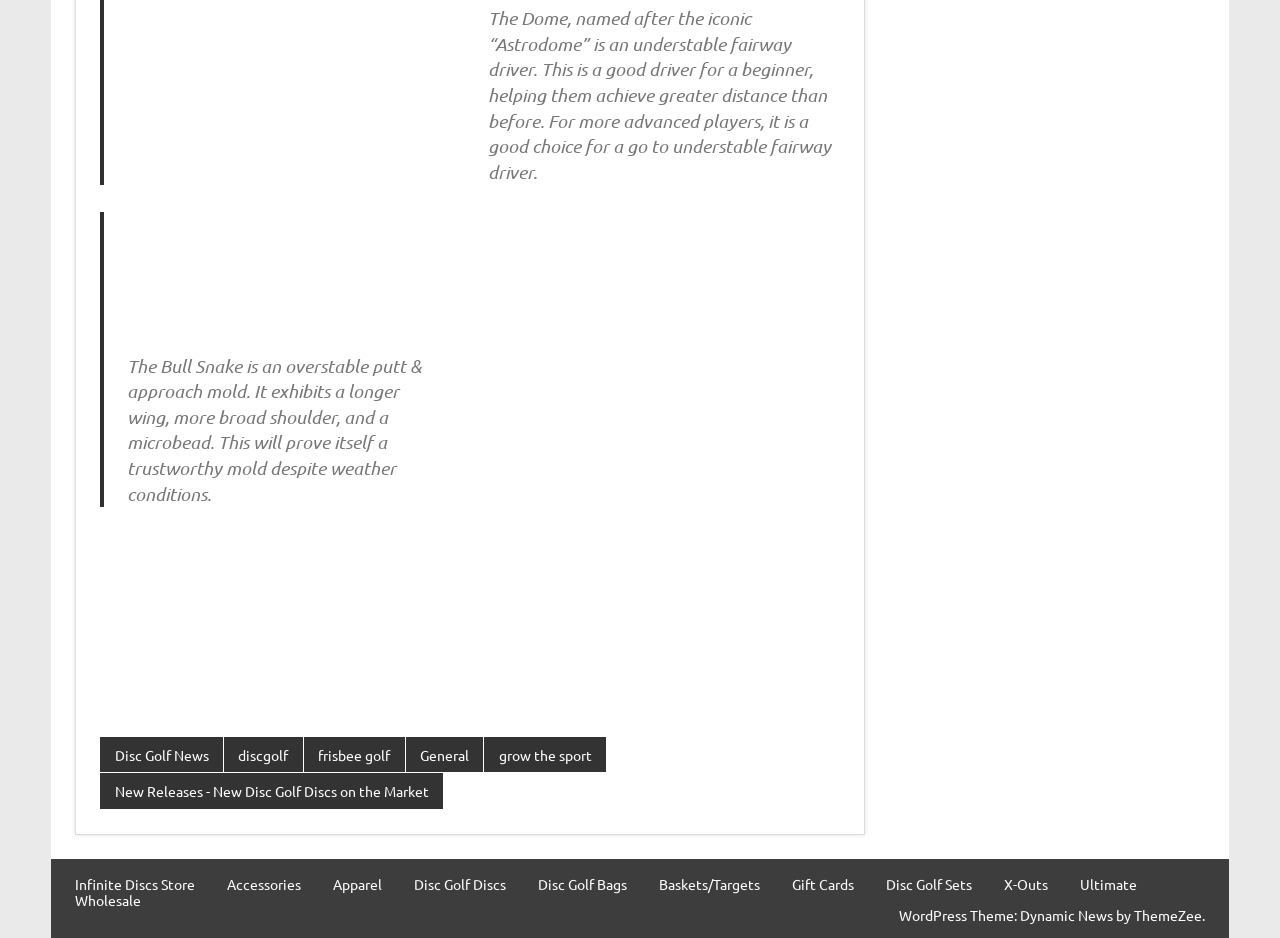Answer the question with a brief word or phrase:
What type of disc is the Bull Snake?

putt & approach mold